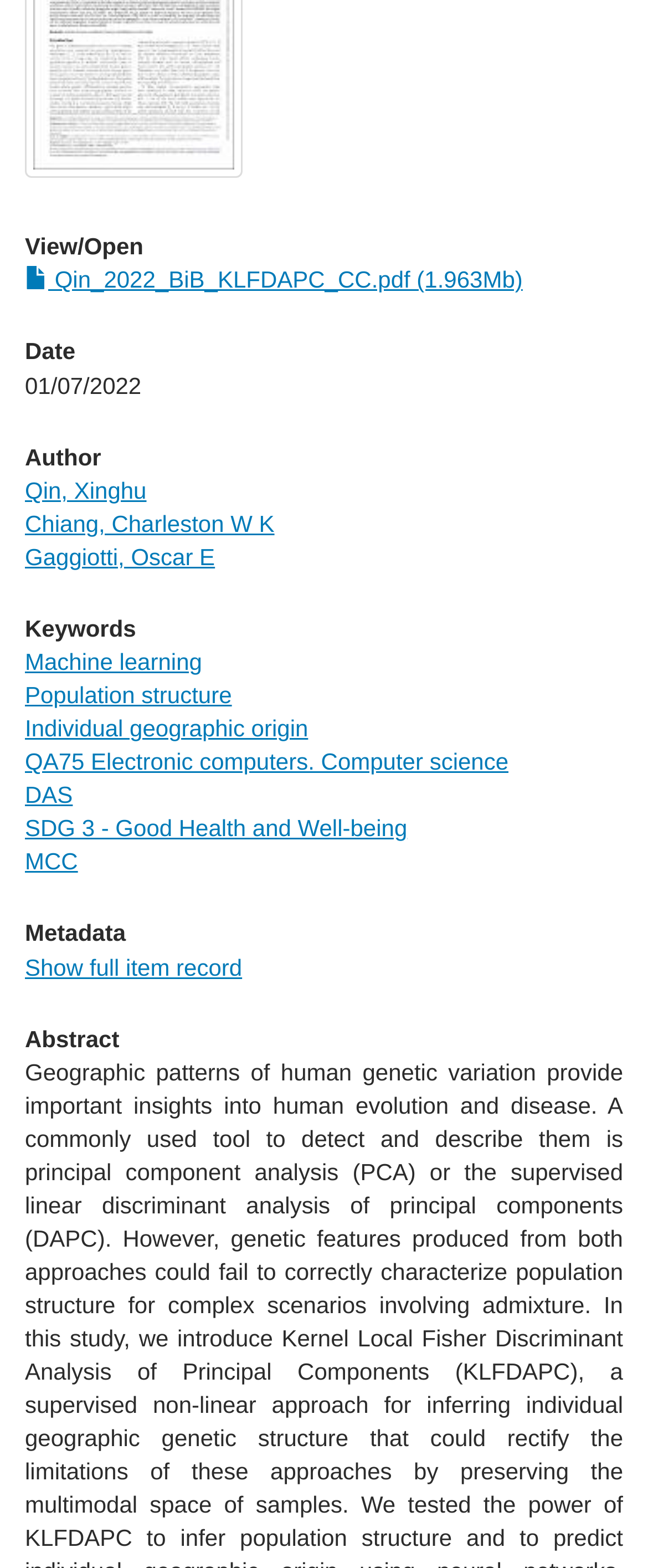Please provide the bounding box coordinates in the format (top-left x, top-left y, bottom-right x, bottom-right y). Remember, all values are floating point numbers between 0 and 1. What is the bounding box coordinate of the region described as: Individual geographic origin

[0.038, 0.456, 0.476, 0.473]